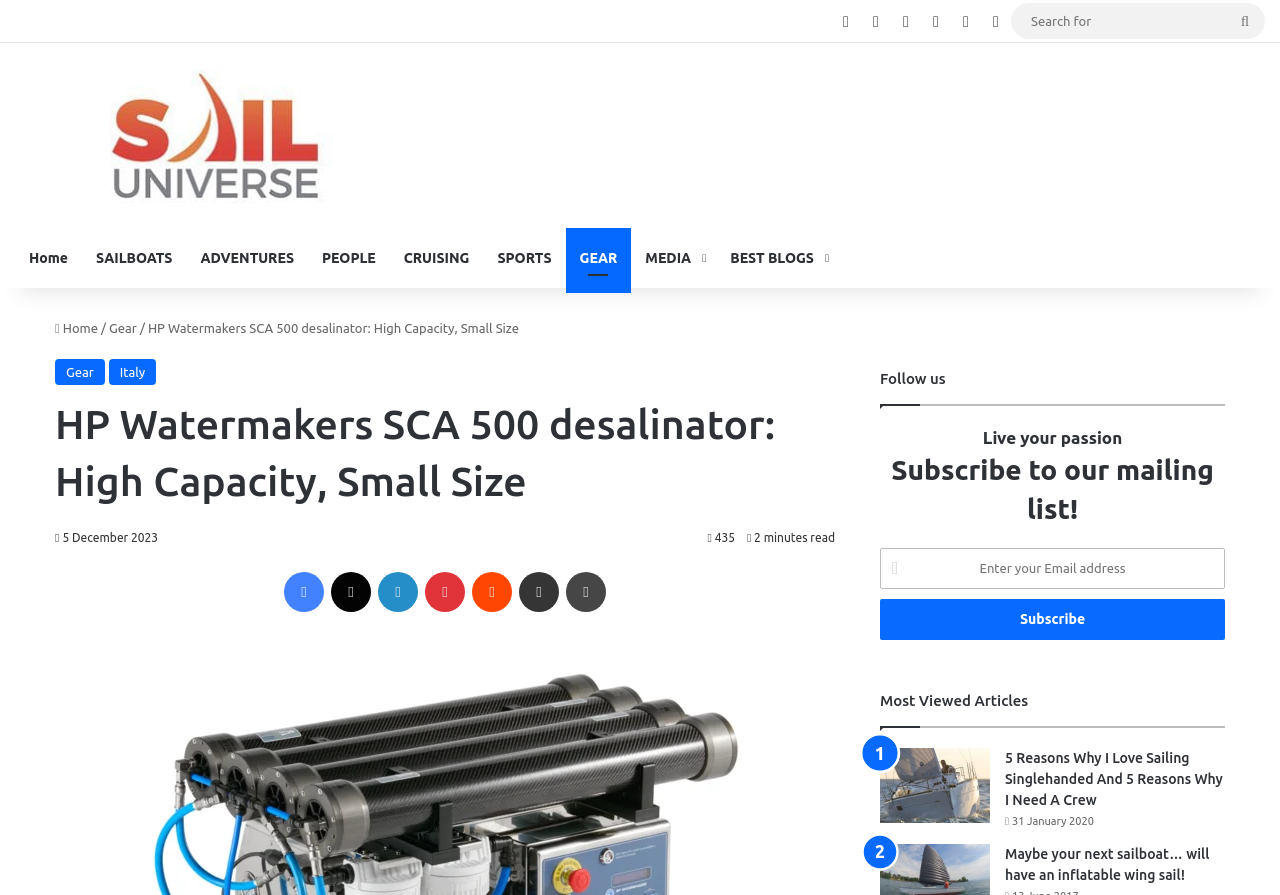Locate the bounding box coordinates of the element you need to click to accomplish the task described by this instruction: "Go to Sail Universe".

[0.012, 0.078, 0.322, 0.227]